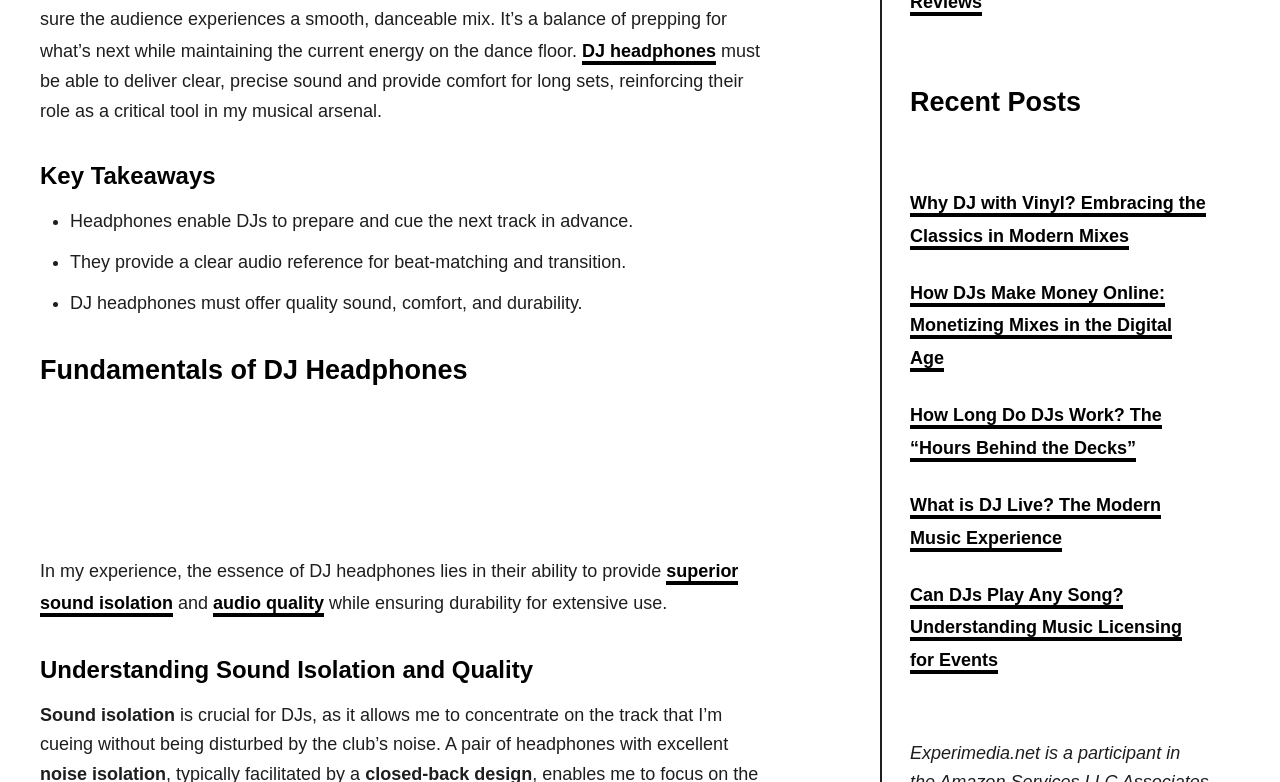Identify the bounding box coordinates of the part that should be clicked to carry out this instruction: "Read about Cameron Dallas".

None